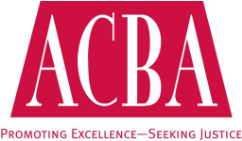What does the acronym 'ACBA' stand for?
Please give a detailed and elaborate explanation in response to the question.

The acronym 'ACBA' is featured in large, stylized letters, and based on the context of the logo, it is likely that 'ACBA' stands for Alameda County Bar Association.